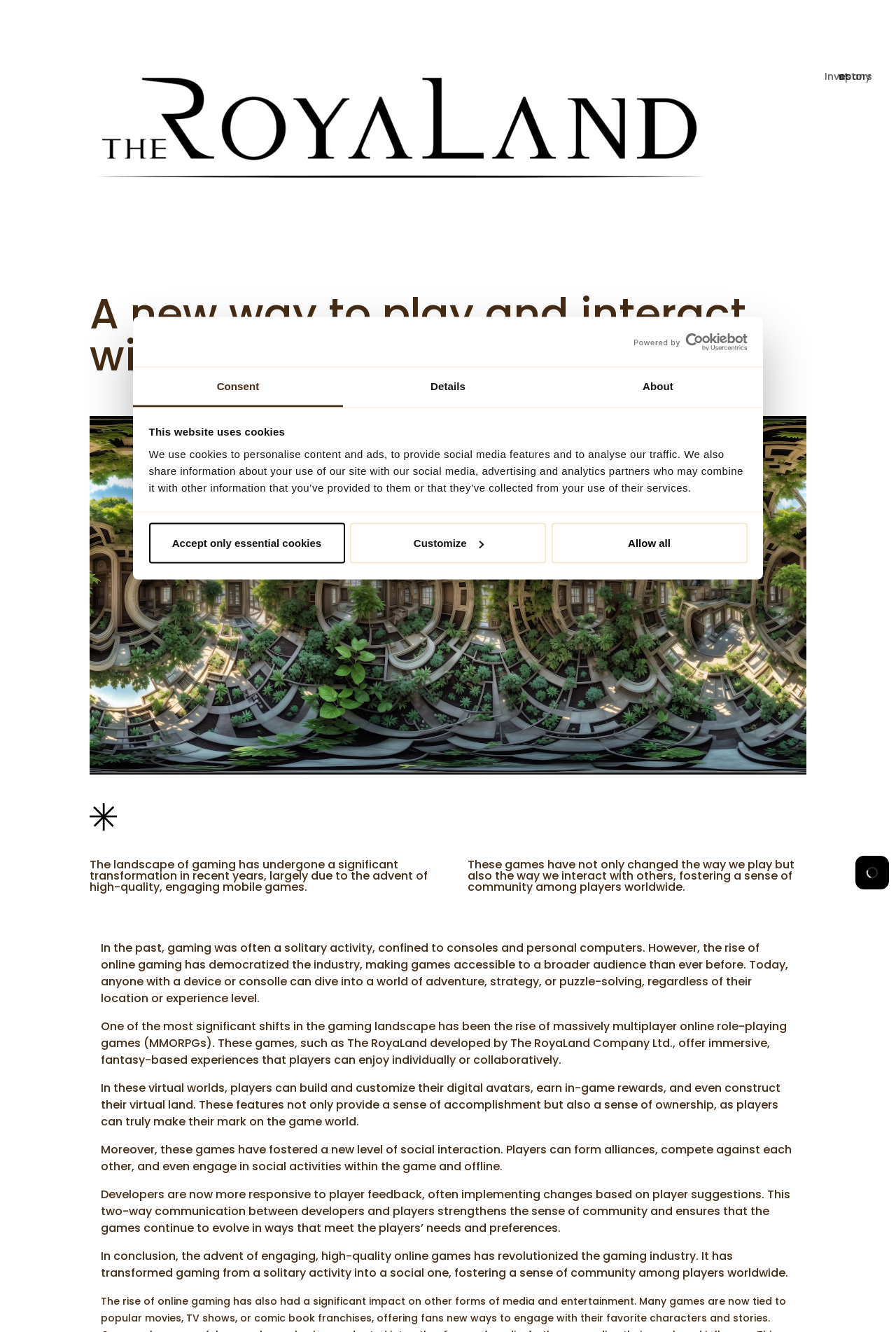Please examine the image and answer the question with a detailed explanation:
What type of games are mentioned in the webpage?

The webpage mentions MMORPGs (Massively Multiplayer Online Role-Playing Games) as one of the significant shifts in the gaming landscape, specifically mentioning The RoyaLand as an example.